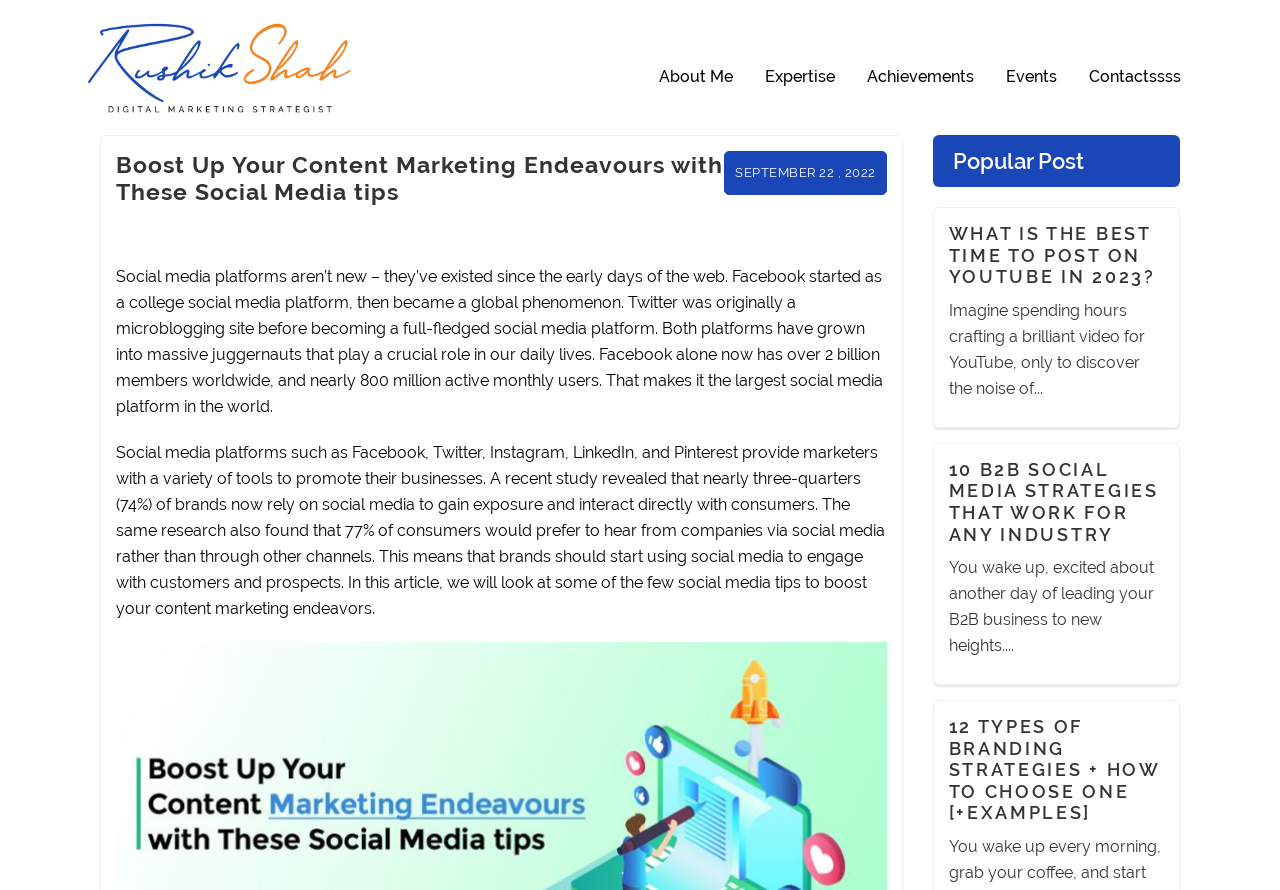What is the date of the article?
Refer to the image and provide a detailed answer to the question.

The date of the article is mentioned in the StaticText element with the text 'SEPTEMBER 22, 2022', which is likely to be the publication date of the article.